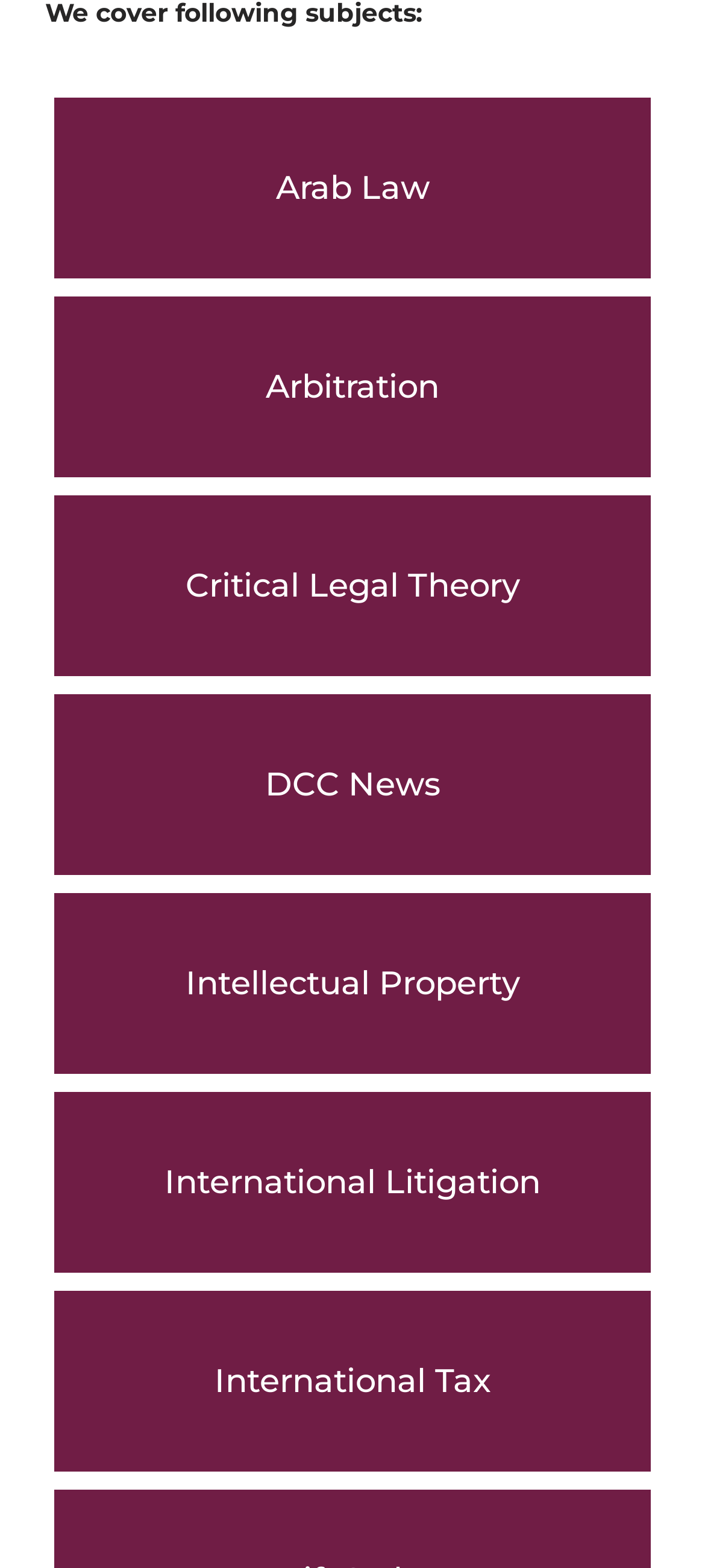Locate the bounding box of the user interface element based on this description: "Critical Legal Theory".

[0.077, 0.316, 0.923, 0.431]